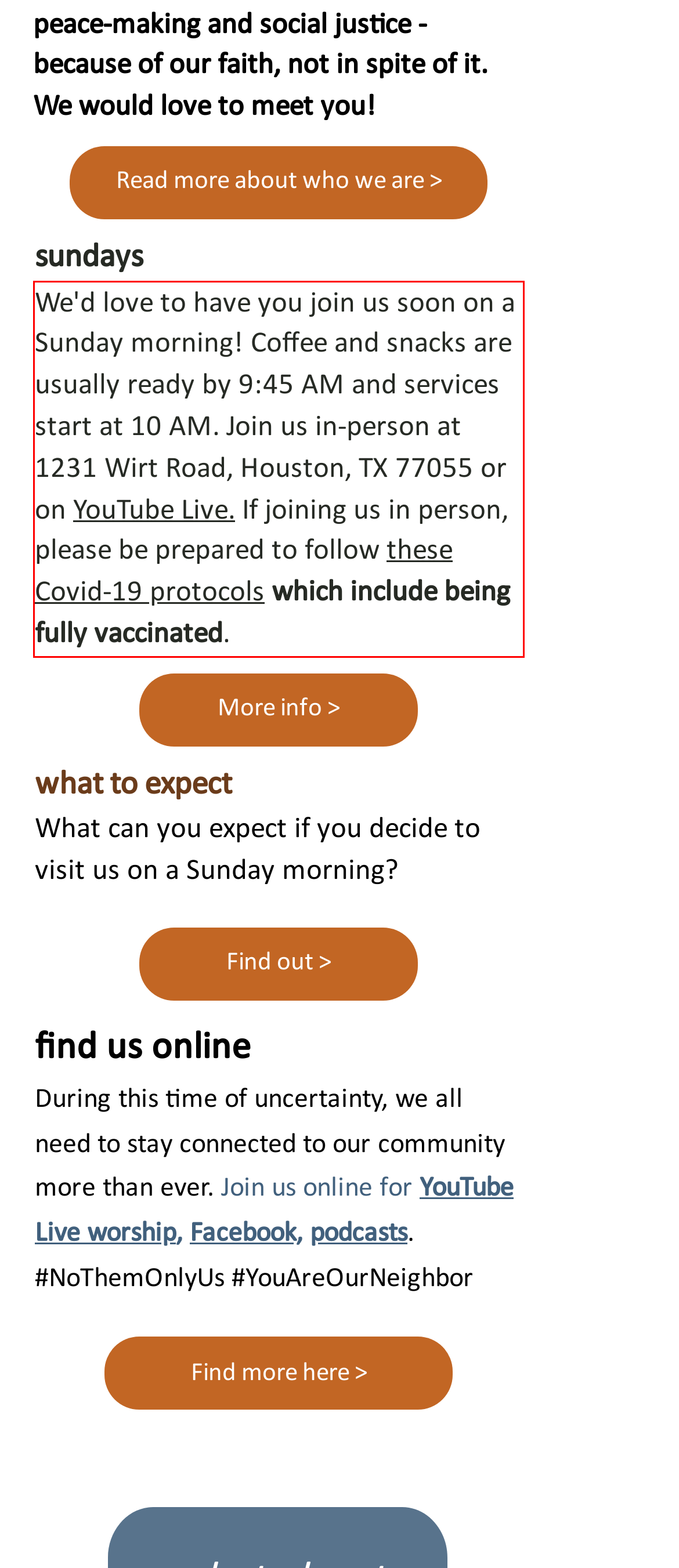Review the webpage screenshot provided, and perform OCR to extract the text from the red bounding box.

We'd love to have you join us soon on a Sunday morning! Coffee and snacks are usually ready by 9:45 AM and services start at 10 AM. Join us in-person at 1231 Wirt Road, Houston, TX 77055 or on YouTube Live. If joining us in person, please be prepared to follow these Covid-19 protocols which include being fully vaccinated.